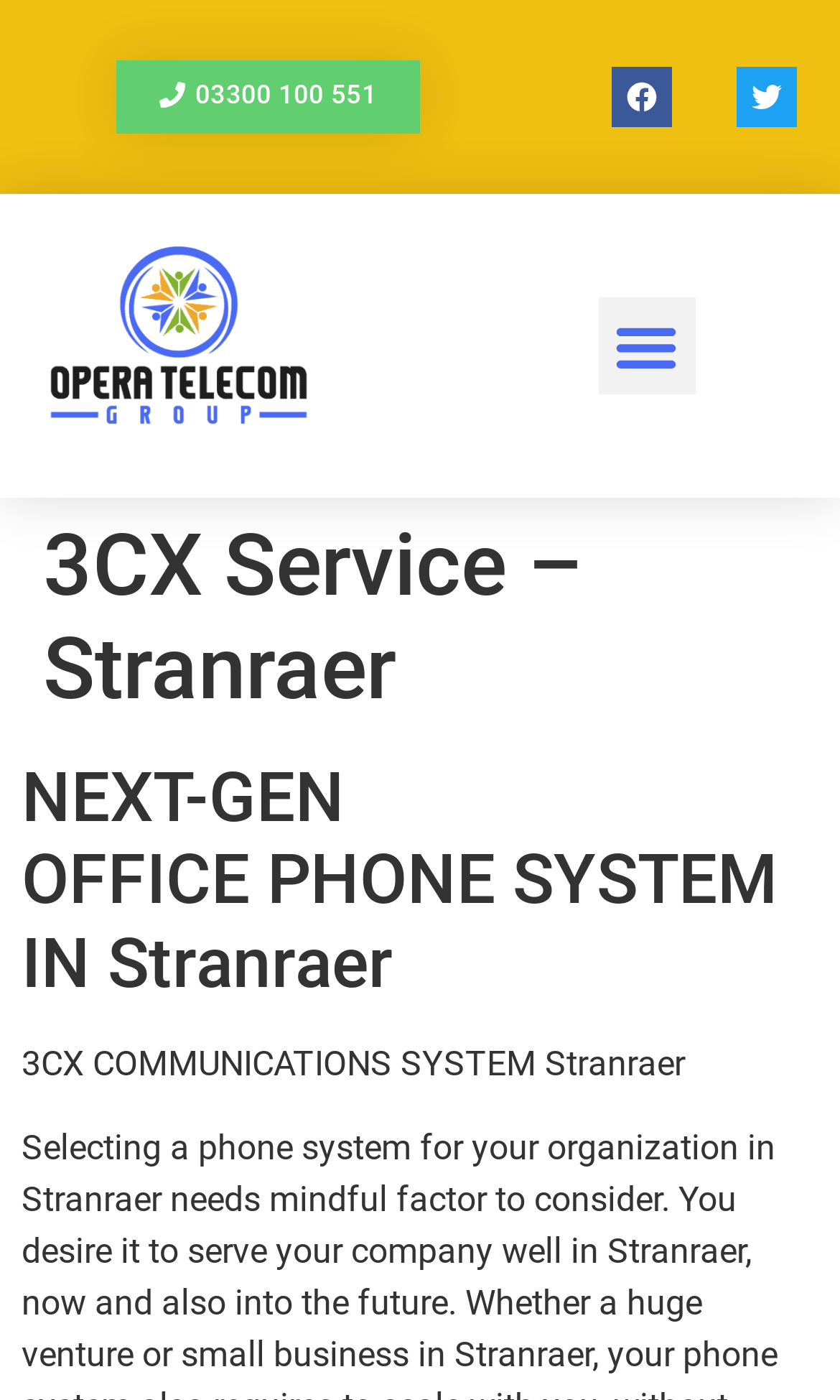Find the bounding box coordinates for the UI element whose description is: "03300 100 551". The coordinates should be four float numbers between 0 and 1, in the format [left, top, right, bottom].

[0.138, 0.043, 0.5, 0.095]